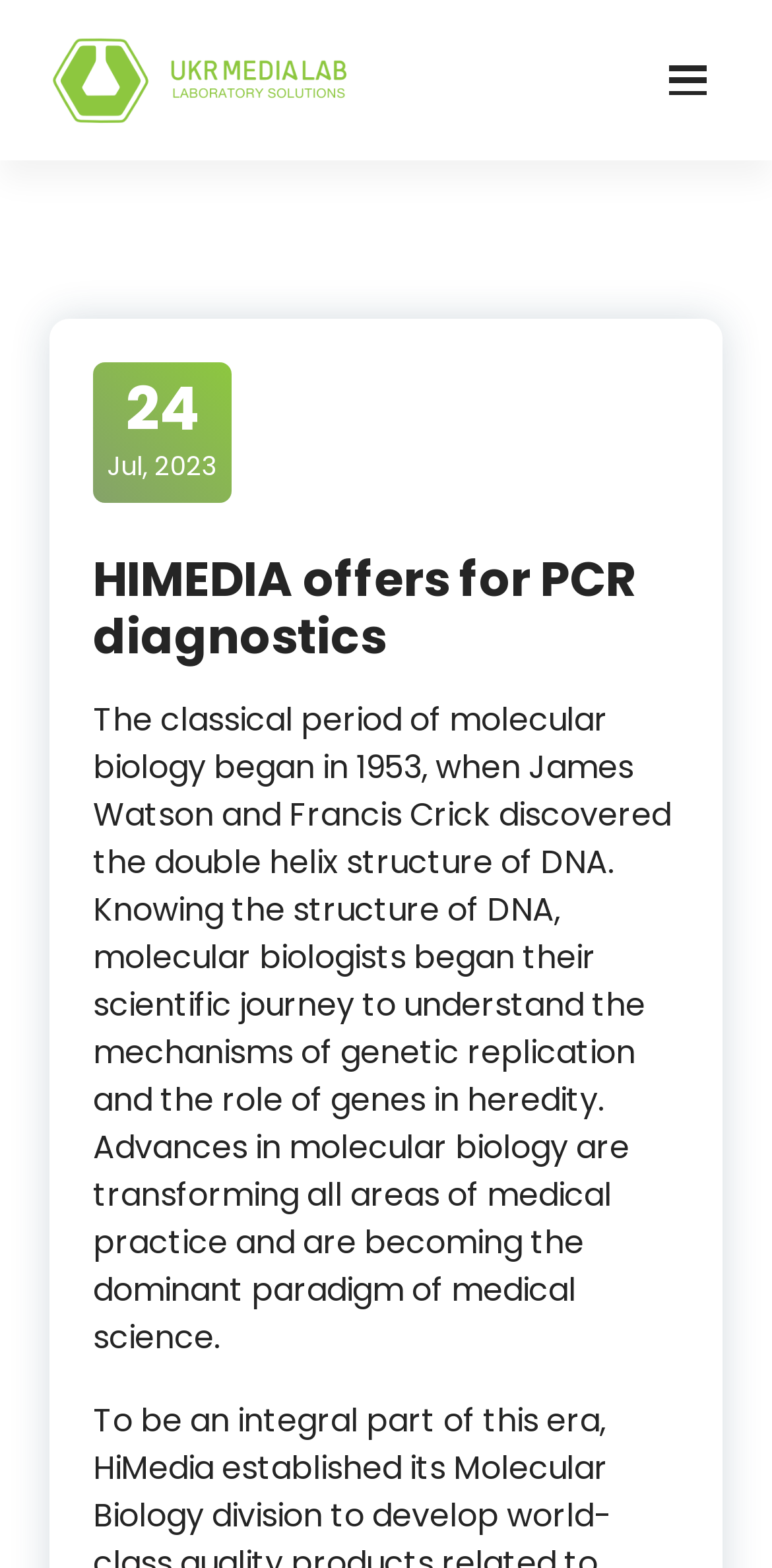Use a single word or phrase to answer the question:
What is the main subject of the text?

molecular biology